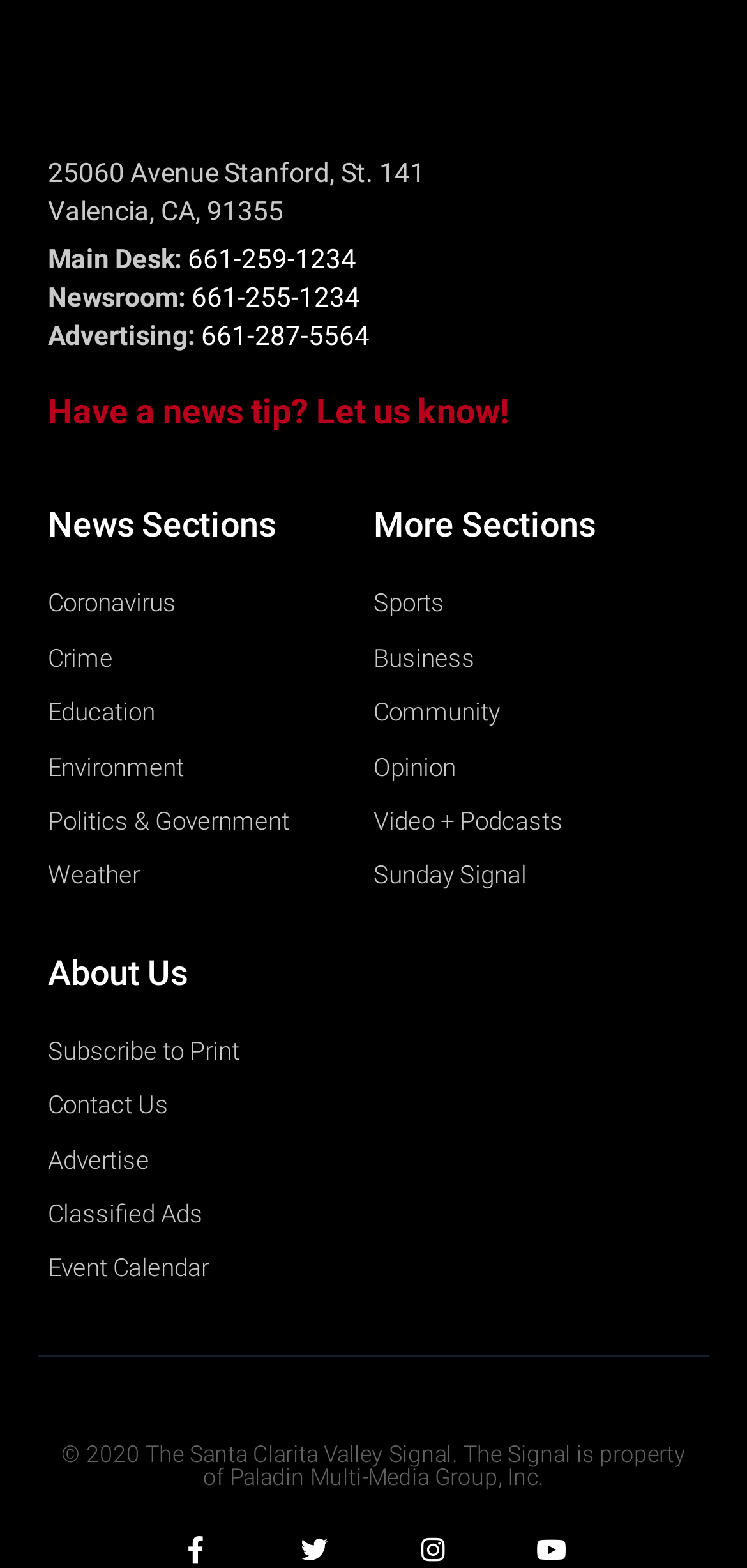What is the phone number for the newsroom?
Observe the image and answer the question with a one-word or short phrase response.

661-255-1234